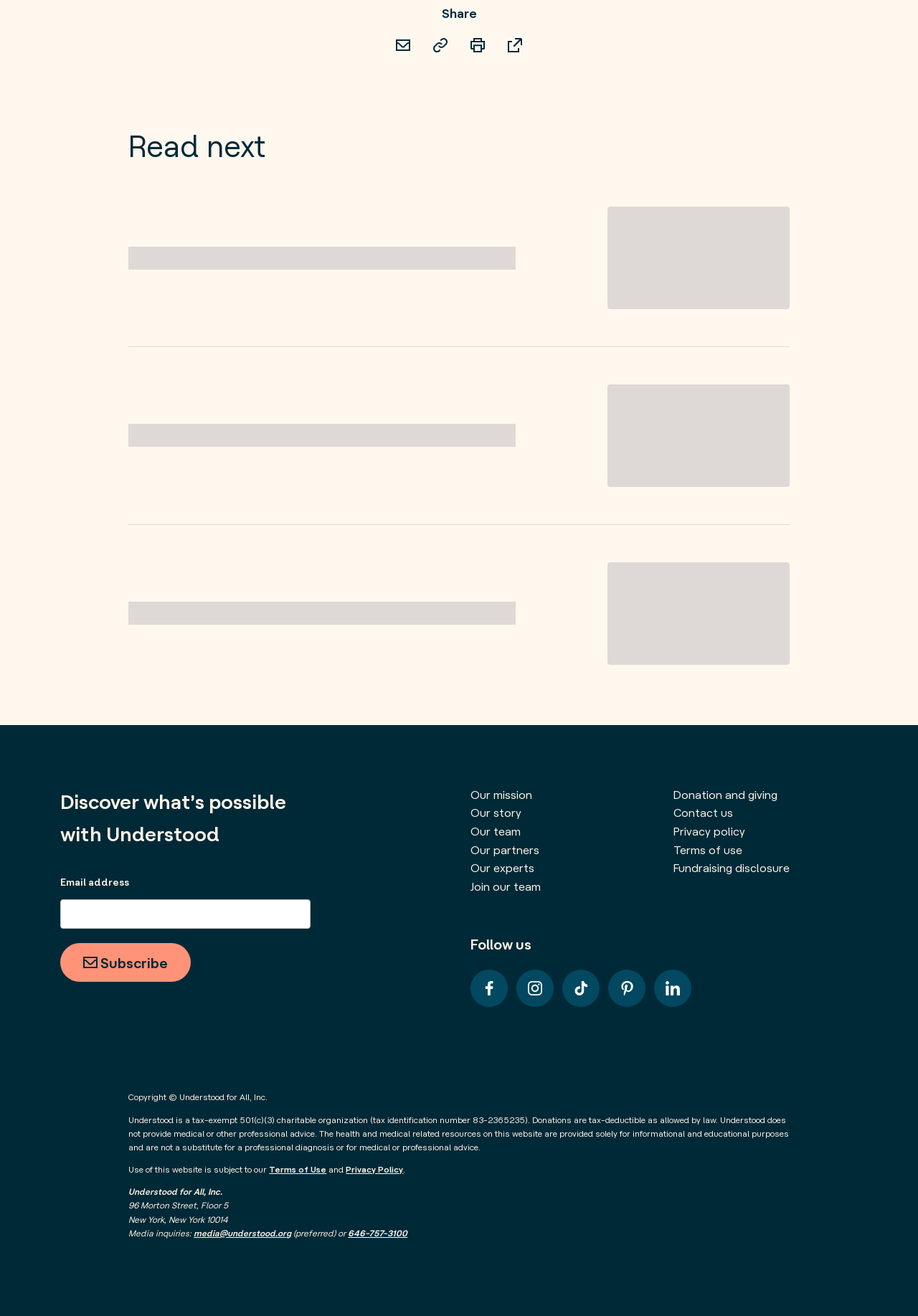Please find the bounding box coordinates for the clickable element needed to perform this instruction: "Share via Email".

[0.422, 0.022, 0.456, 0.046]